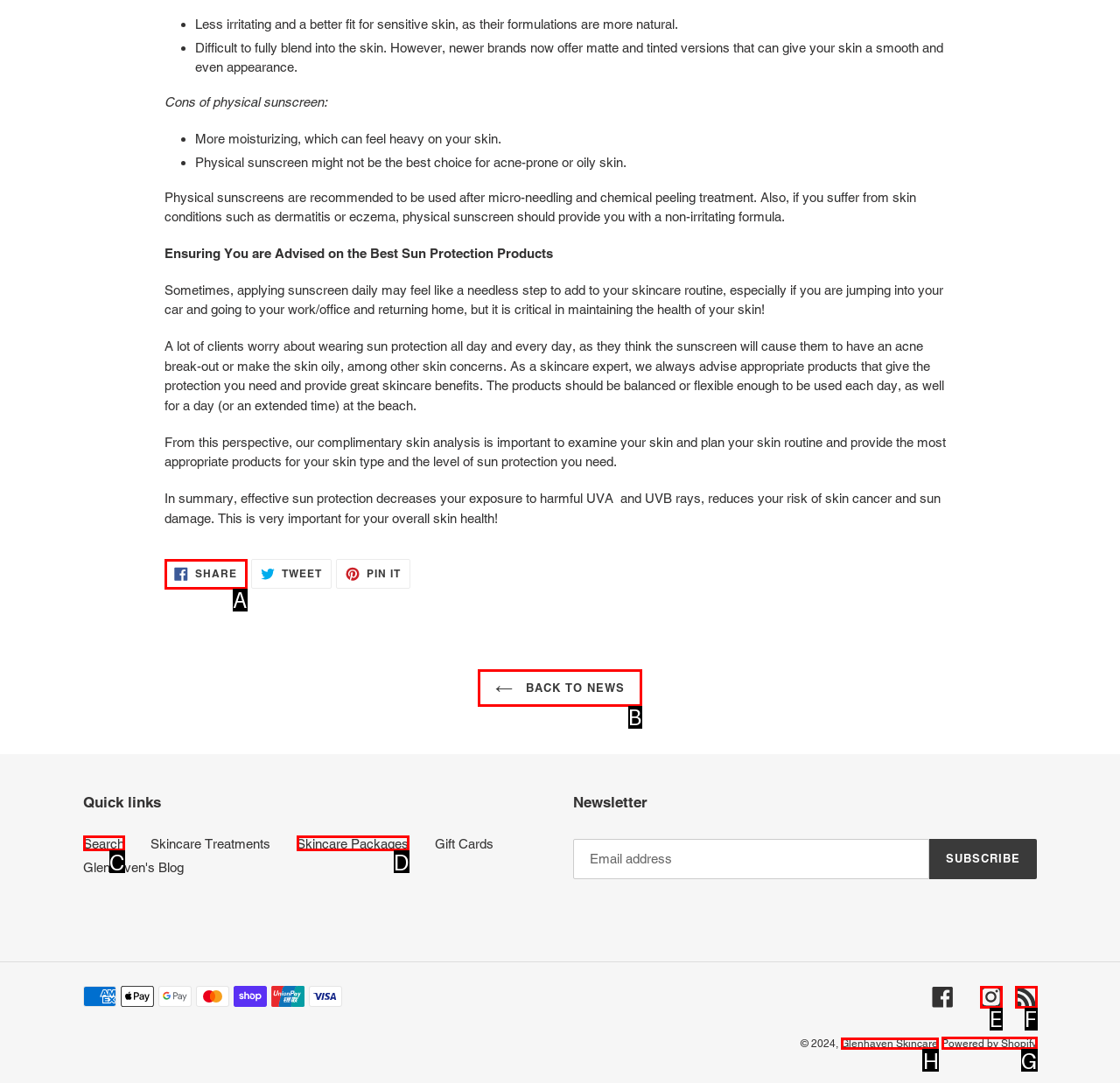Tell me which one HTML element I should click to complete the following task: Visit Glenhaven Skincare
Answer with the option's letter from the given choices directly.

H